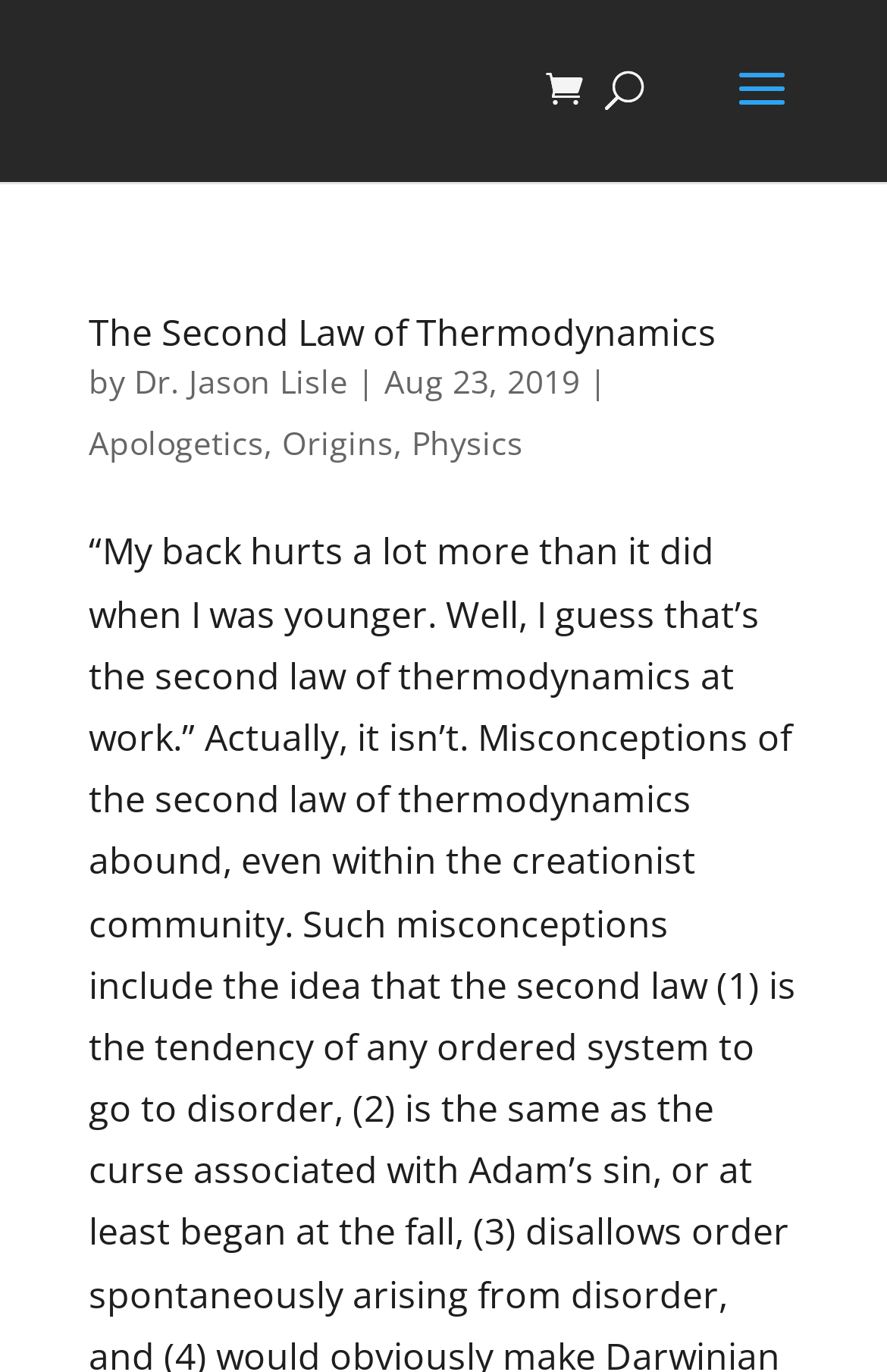Who is the author of the first article?
Examine the webpage screenshot and provide an in-depth answer to the question.

I found the answer by examining the elements under the first article heading, where the link element 'Dr. Jason Lisle' with bounding box coordinates [0.151, 0.262, 0.392, 0.294] is located, indicating the author of the article.